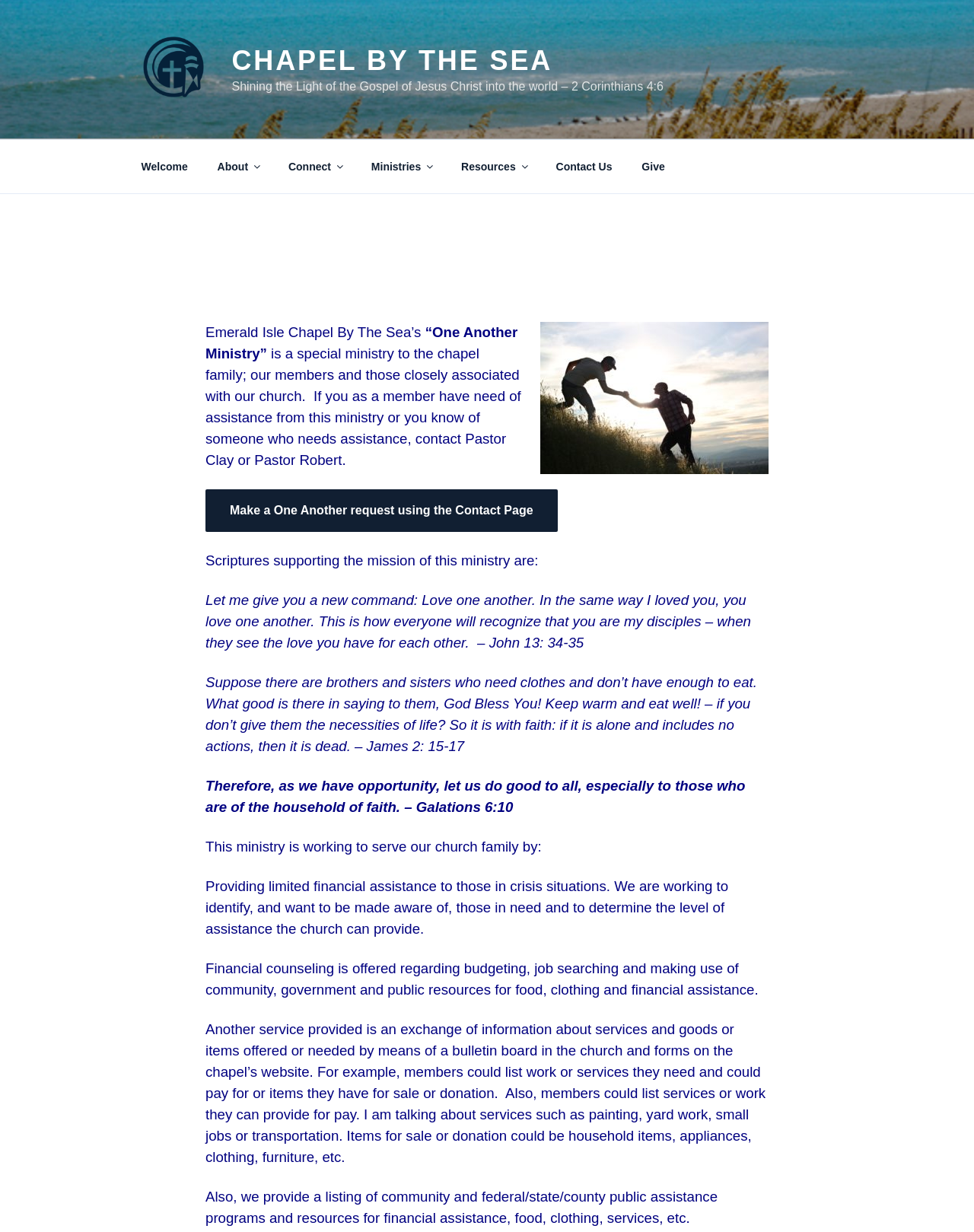Pinpoint the bounding box coordinates for the area that should be clicked to perform the following instruction: "Click the 'Chapel by the Sea' link".

[0.147, 0.03, 0.234, 0.083]